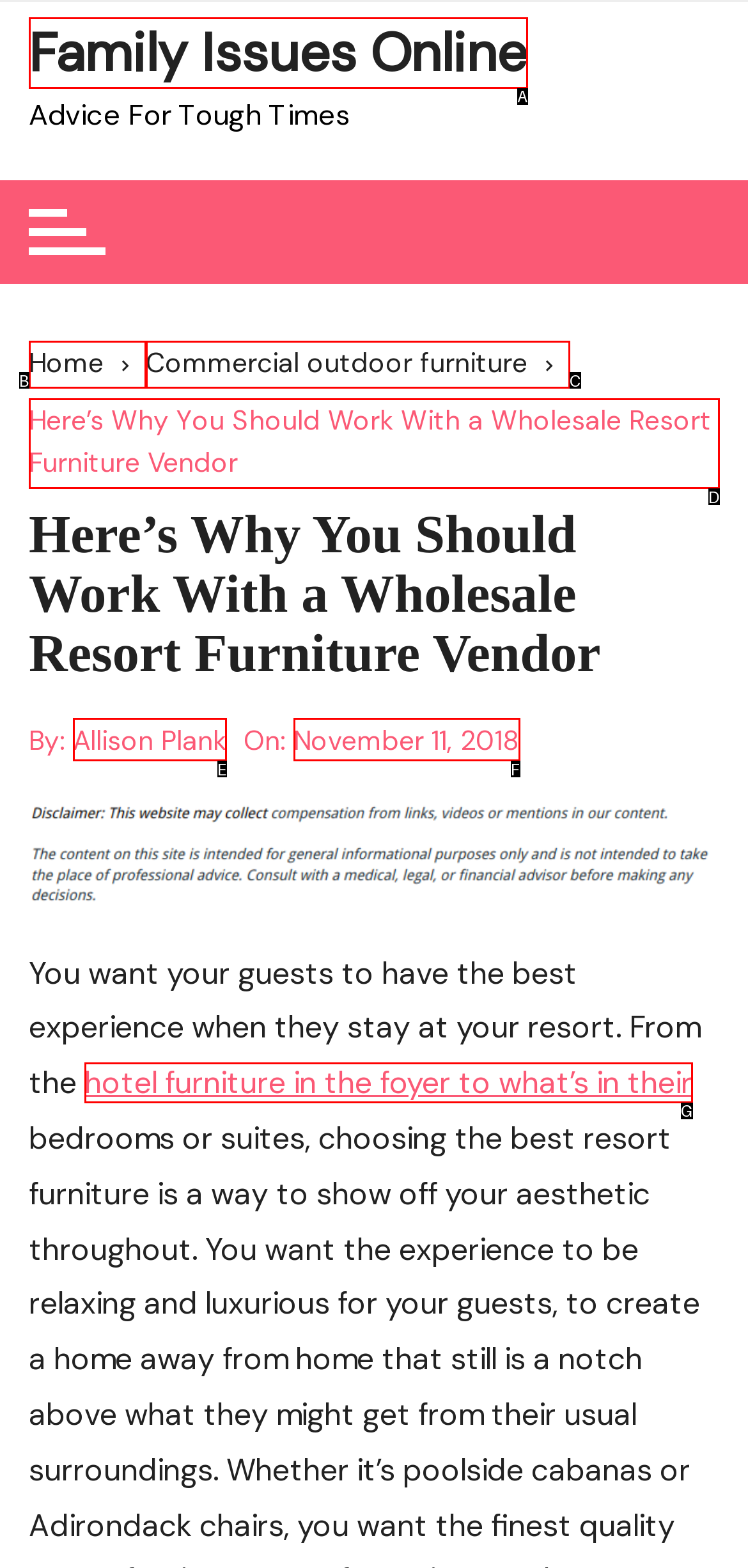Given the description: Home
Identify the letter of the matching UI element from the options.

B